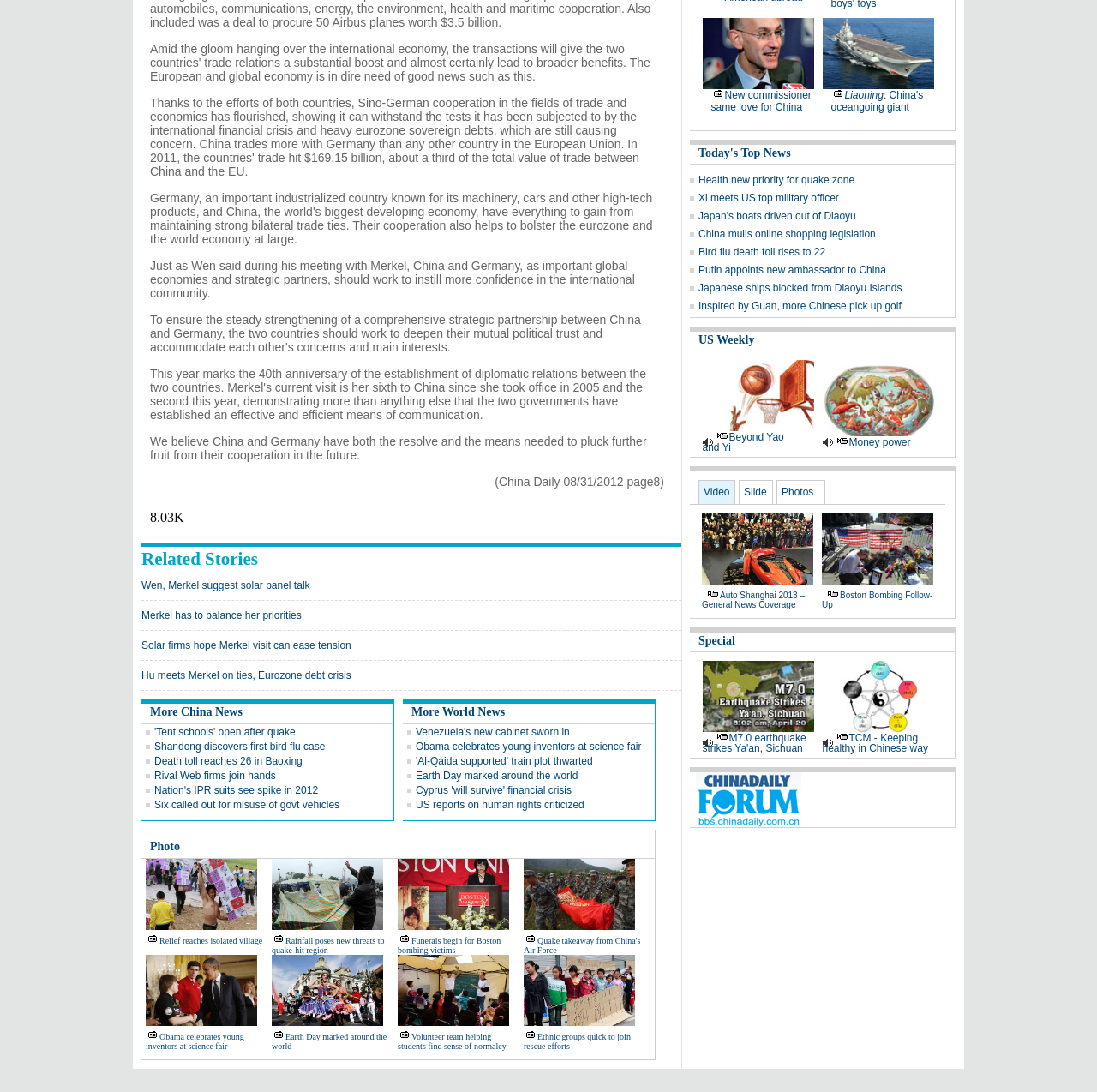Locate the bounding box coordinates of the clickable region necessary to complete the following instruction: "Read 'Wen, Merkel suggest solar panel talk'". Provide the coordinates in the format of four float numbers between 0 and 1, i.e., [left, top, right, bottom].

[0.129, 0.531, 0.282, 0.542]